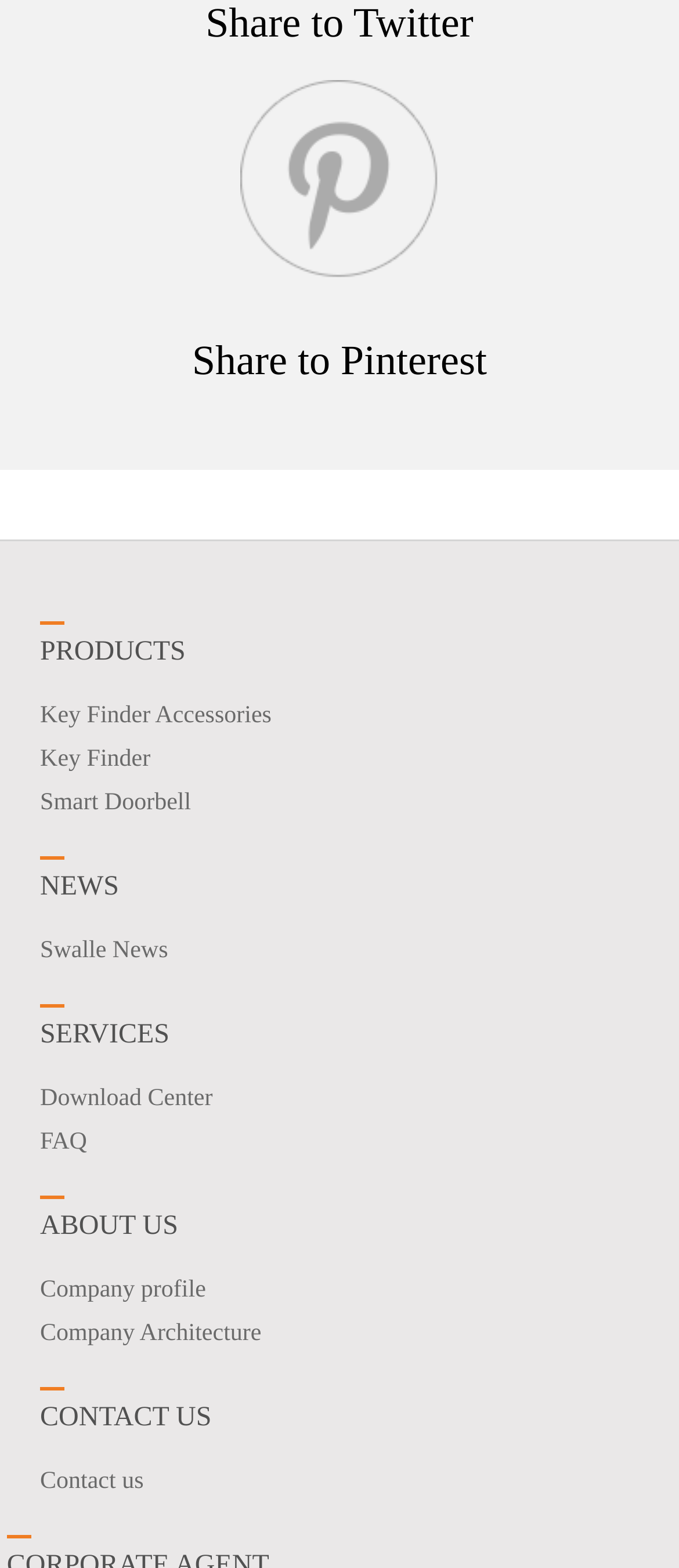What are the news sections available?
Can you provide a detailed and comprehensive answer to the question?

Under the 'NEWS' section, I see a link to 'Swalle News', which suggests that this is the news section available on the website.